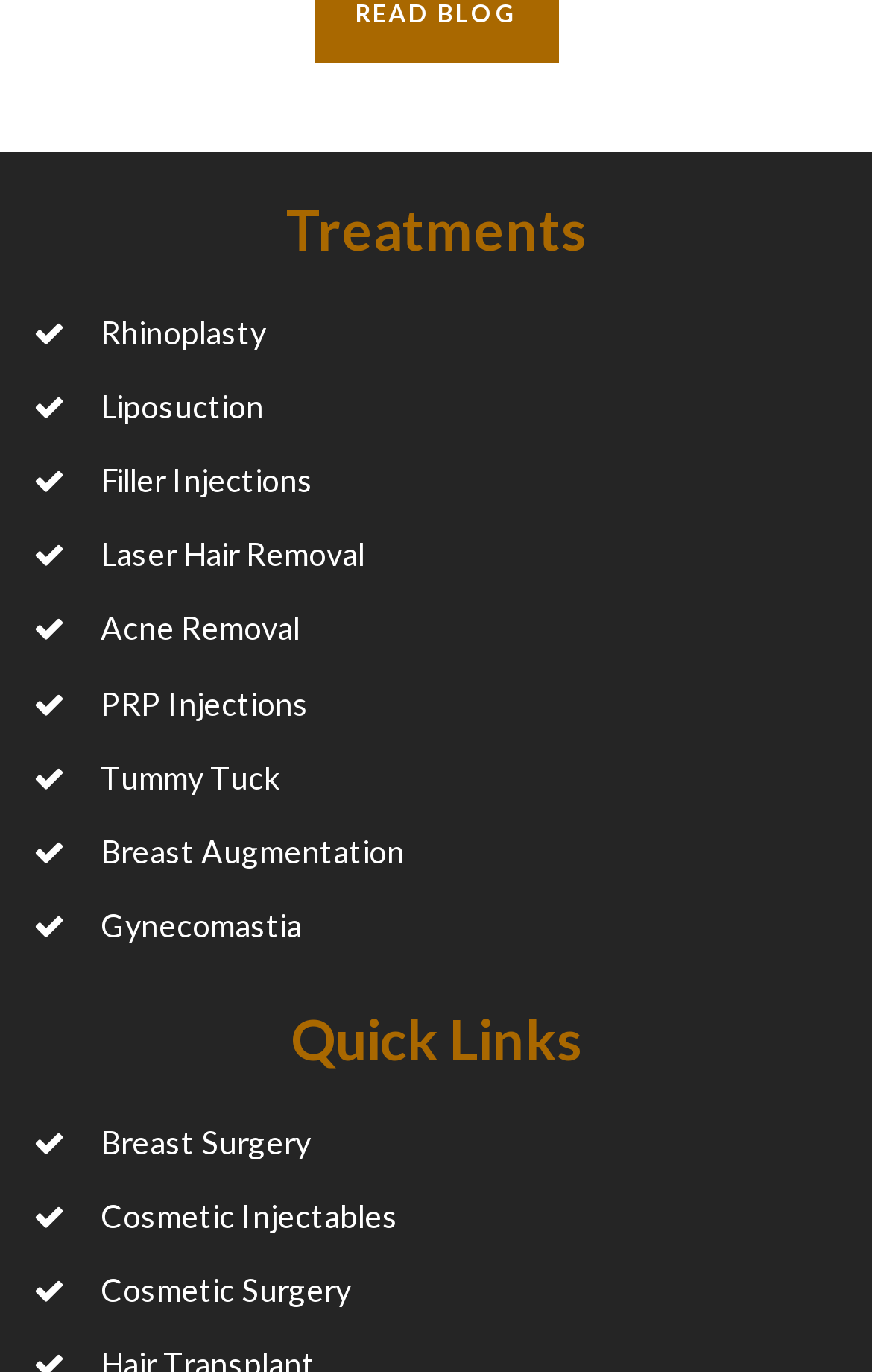Specify the bounding box coordinates of the area to click in order to execute this command: 'Click on Rhinoplasty'. The coordinates should consist of four float numbers ranging from 0 to 1, and should be formatted as [left, top, right, bottom].

[0.038, 0.215, 0.962, 0.269]